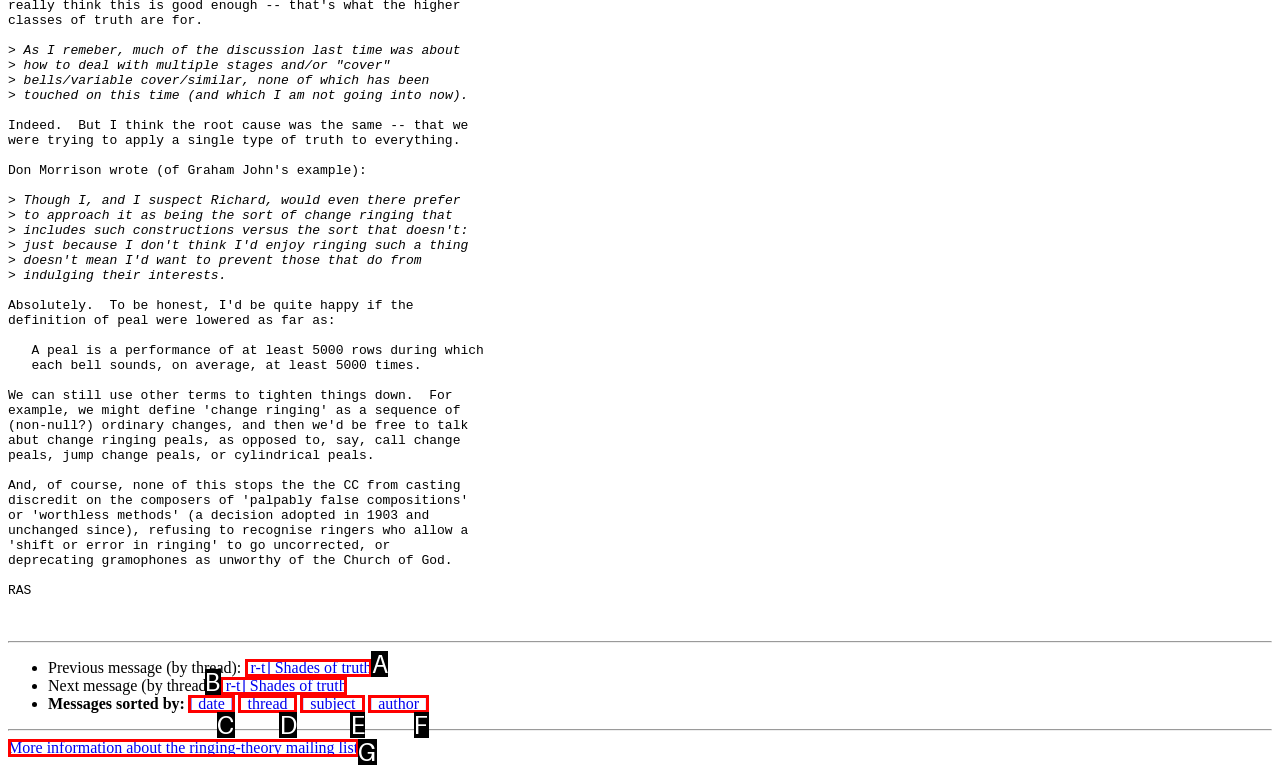Using the given description: [ thread ], identify the HTML element that corresponds best. Answer with the letter of the correct option from the available choices.

D